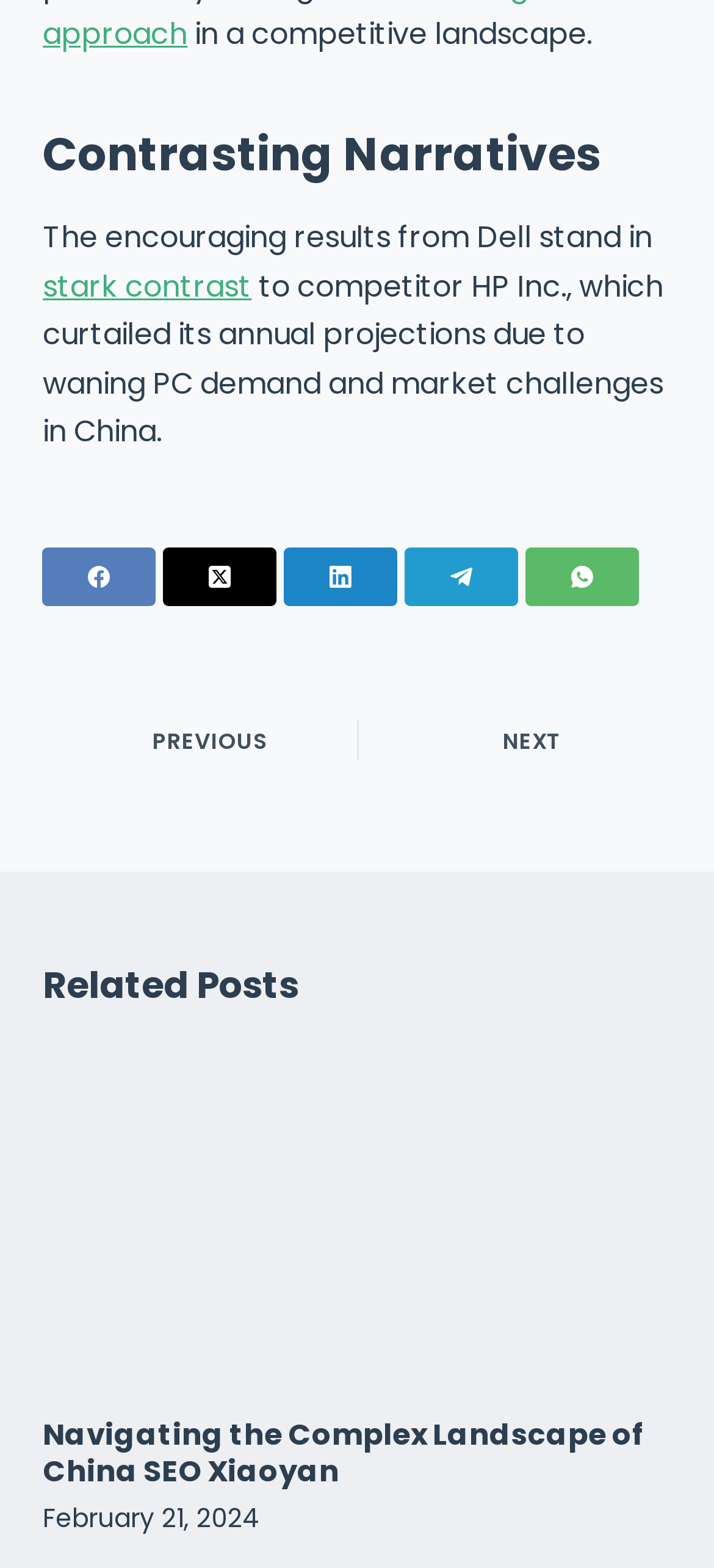Determine the bounding box coordinates of the clickable region to execute the instruction: "go to 'NEXT'". The coordinates should be four float numbers between 0 and 1, denoted as [left, top, right, bottom].

[0.535, 0.445, 0.94, 0.498]